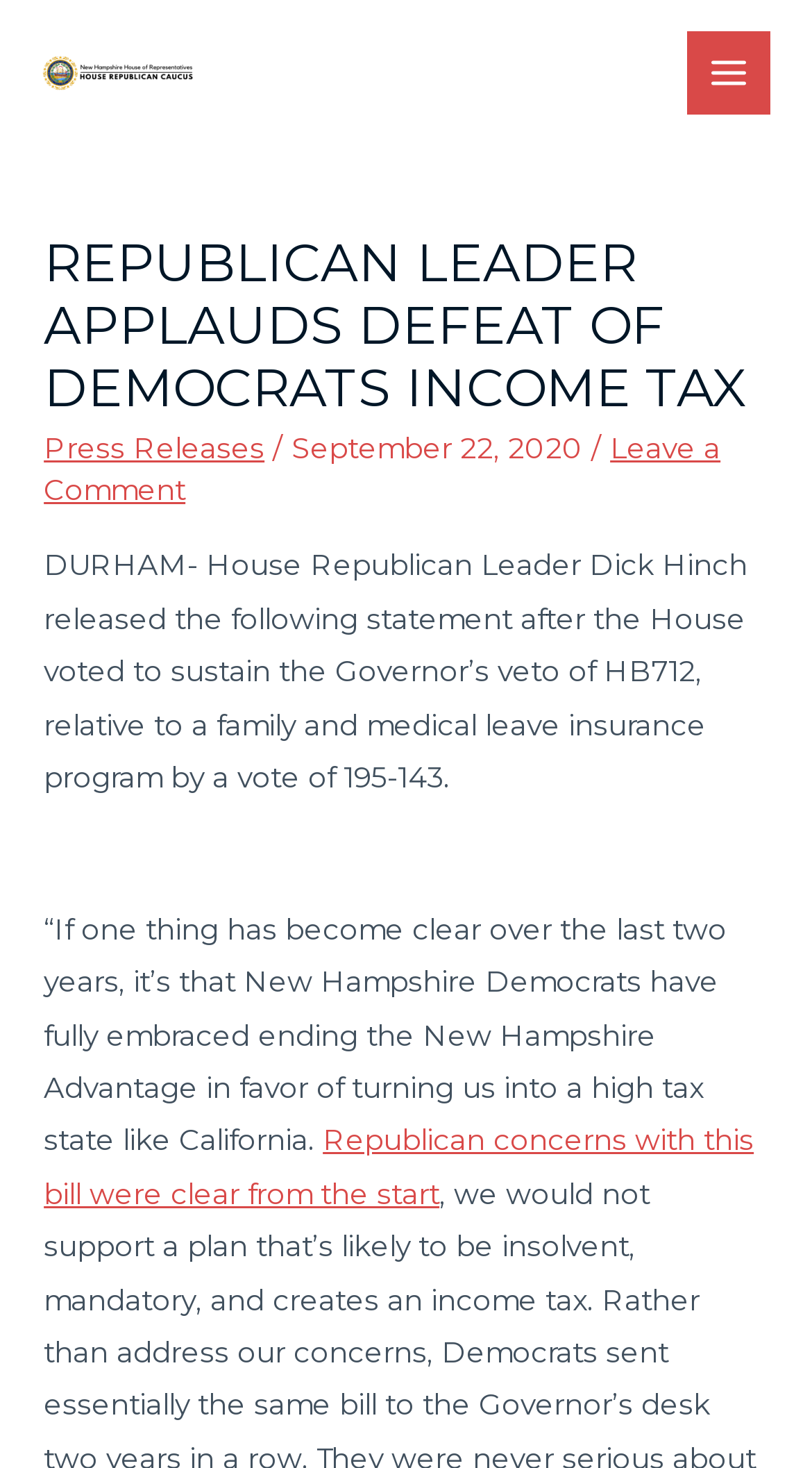Answer this question using a single word or a brief phrase:
What is the date mentioned in the article?

September 22, 2020